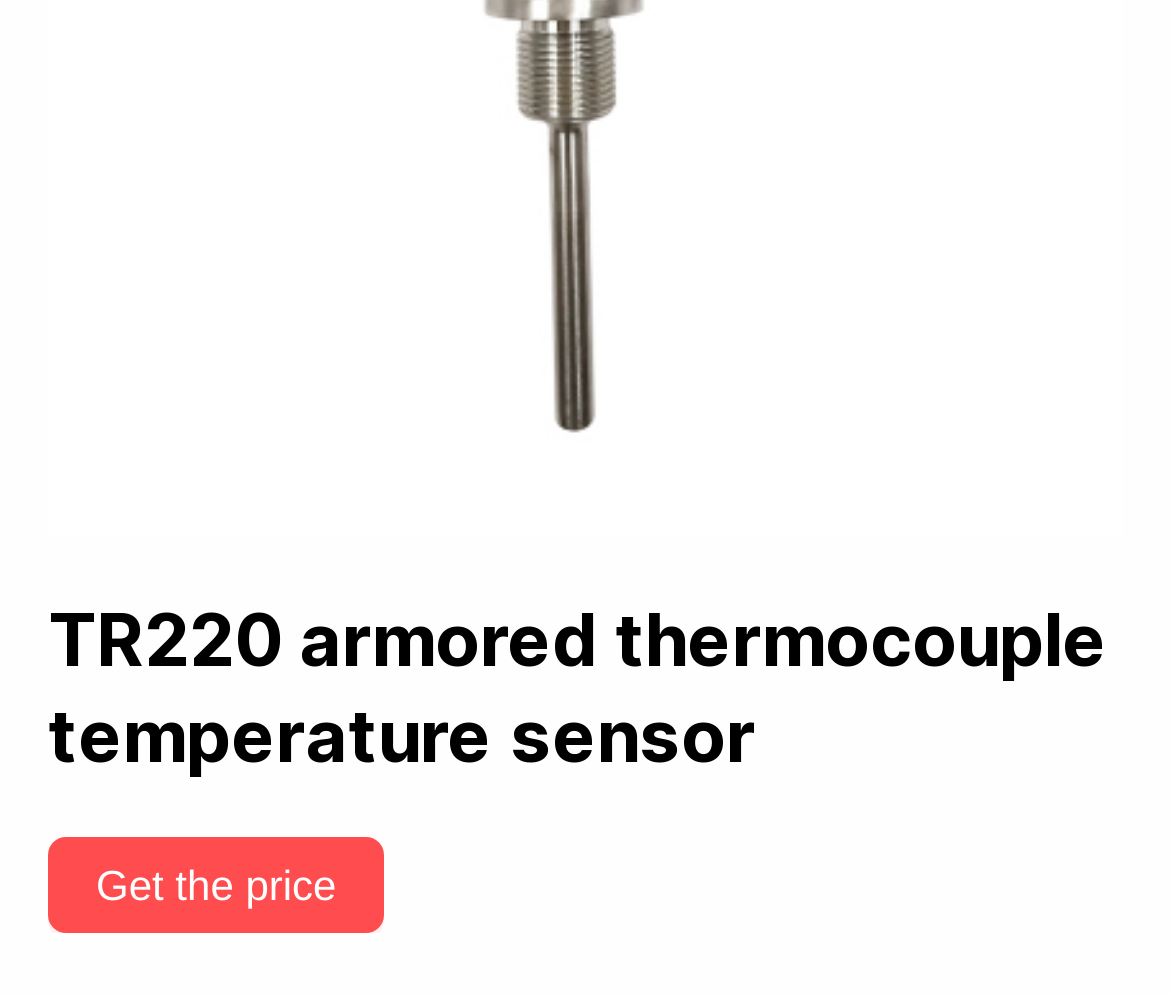Provide the bounding box coordinates of the HTML element this sentence describes: "alt="cover"". The bounding box coordinates consist of four float numbers between 0 and 1, i.e., [left, top, right, bottom].

[0.041, 0.491, 0.959, 0.551]